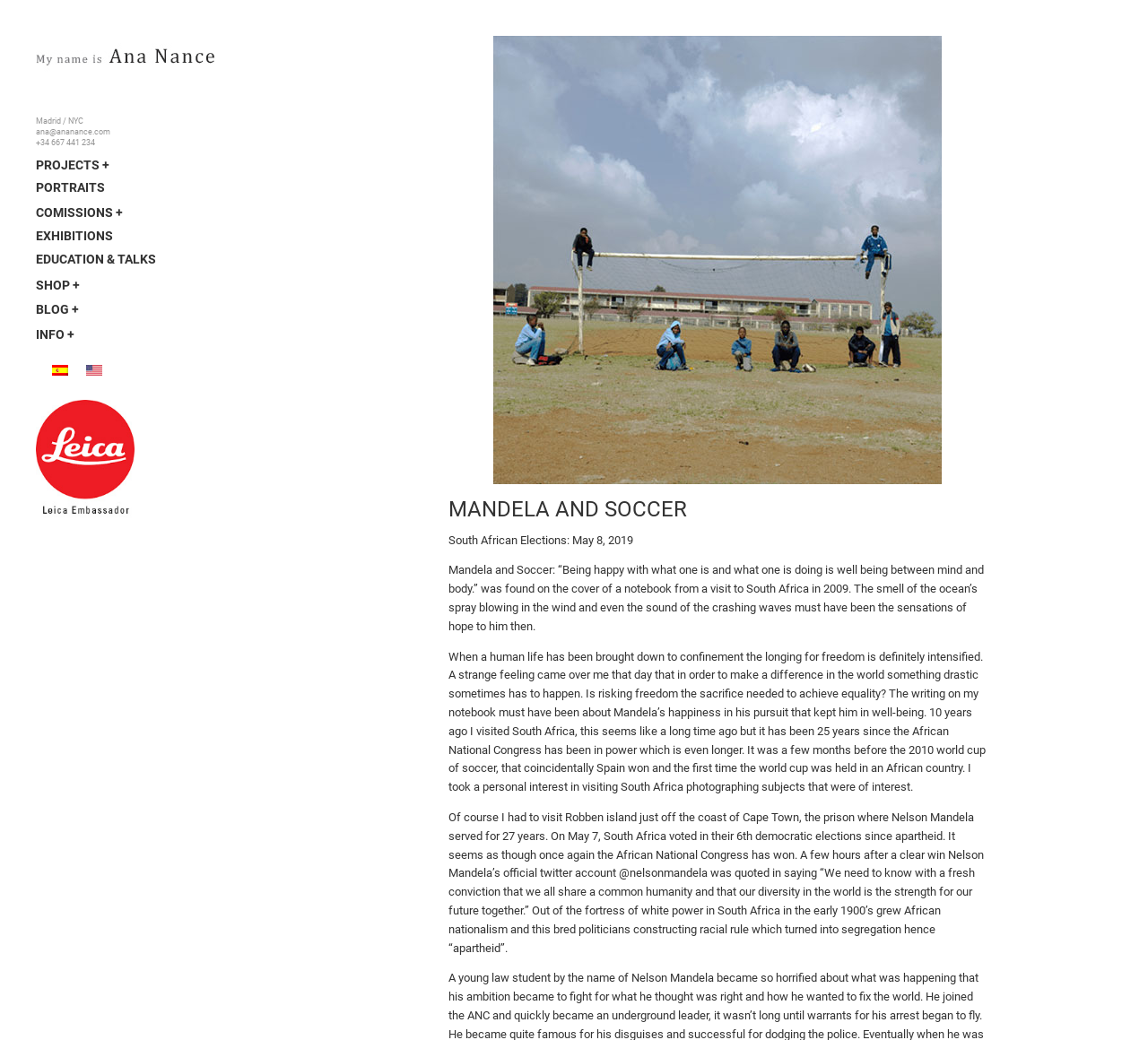Please analyze the image and give a detailed answer to the question:
What is the author's interest in visiting South Africa?

According to the text, the author took a personal interest in visiting South Africa and photographing subjects that were of interest, which suggests that the author is a photographer or has an interest in photography.